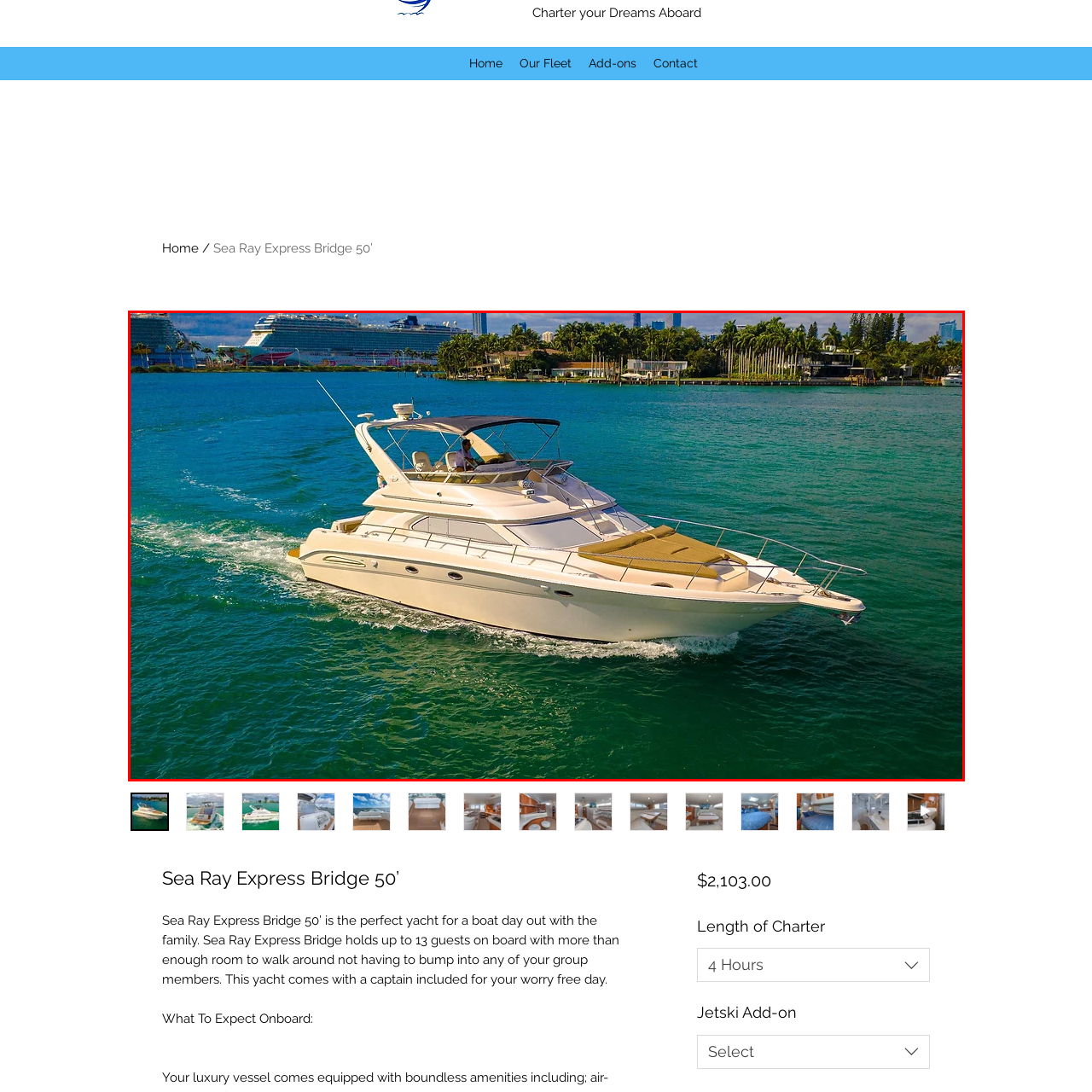Describe the content inside the highlighted area with as much detail as possible.

The image showcases a sleek Sea Ray Express Bridge 50’ yacht gliding smoothly over the vibrant turquoise waters. With a modern design, the yacht features a spacious upper deck with a sunbed, perfect for soaking up the sun. A captain is steering from the helm, demonstrating the yacht's capacity for luxurious and worry-free outings. In the background, you can glimpse larger cruise ships and lush palm trees lining the coastal backdrop, contributing to a picturesque boating experience. Ideal for family outings, this yacht is designed to accommodate up to 13 guests, ensuring ample room for relaxation and enjoyment on the water.